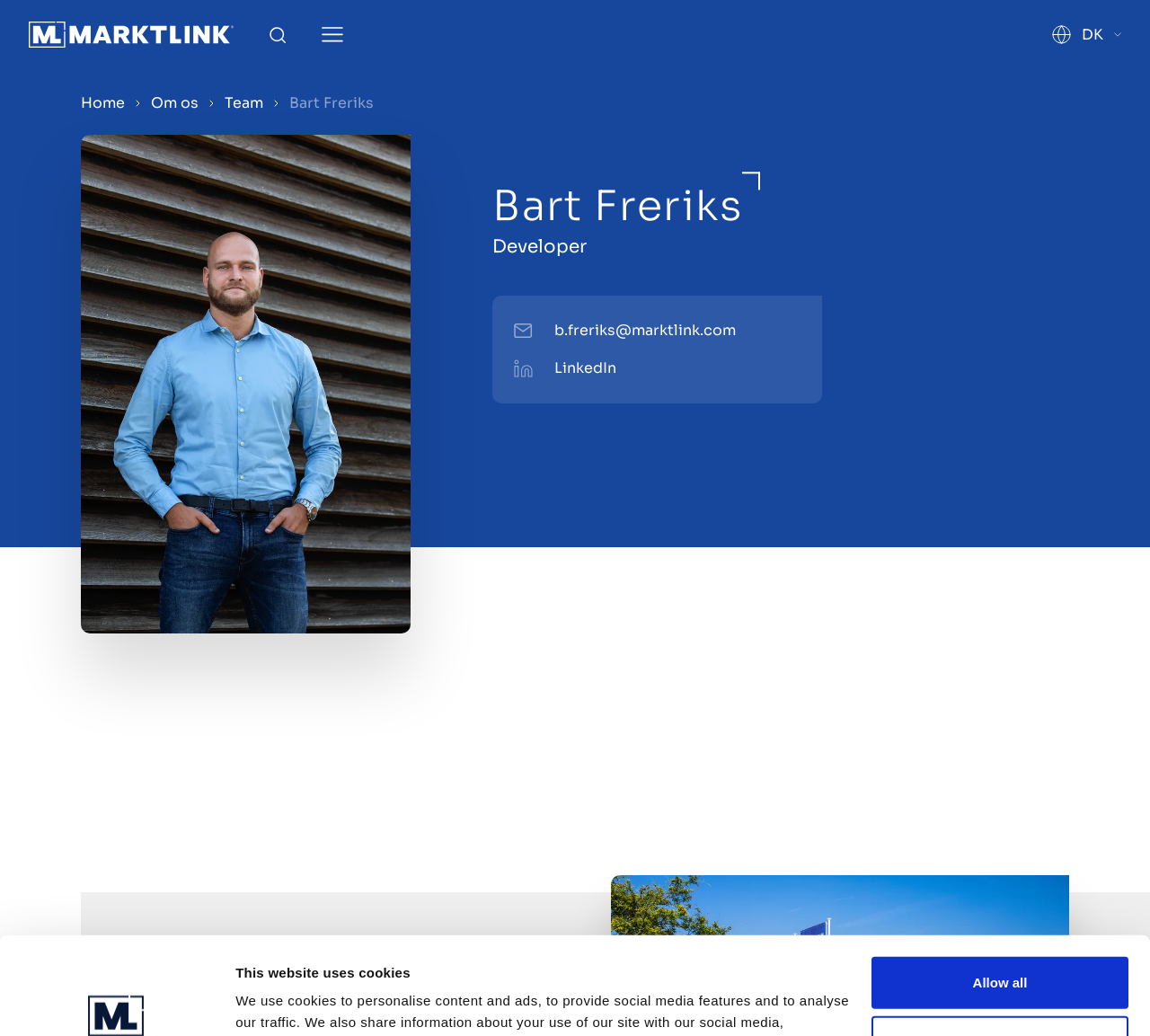Please study the image and answer the question comprehensively:
What is the profession of Bart Freriks?

I found the text 'Developer' on the webpage, which is likely the profession of Bart Freriks, as it is displayed next to his name.